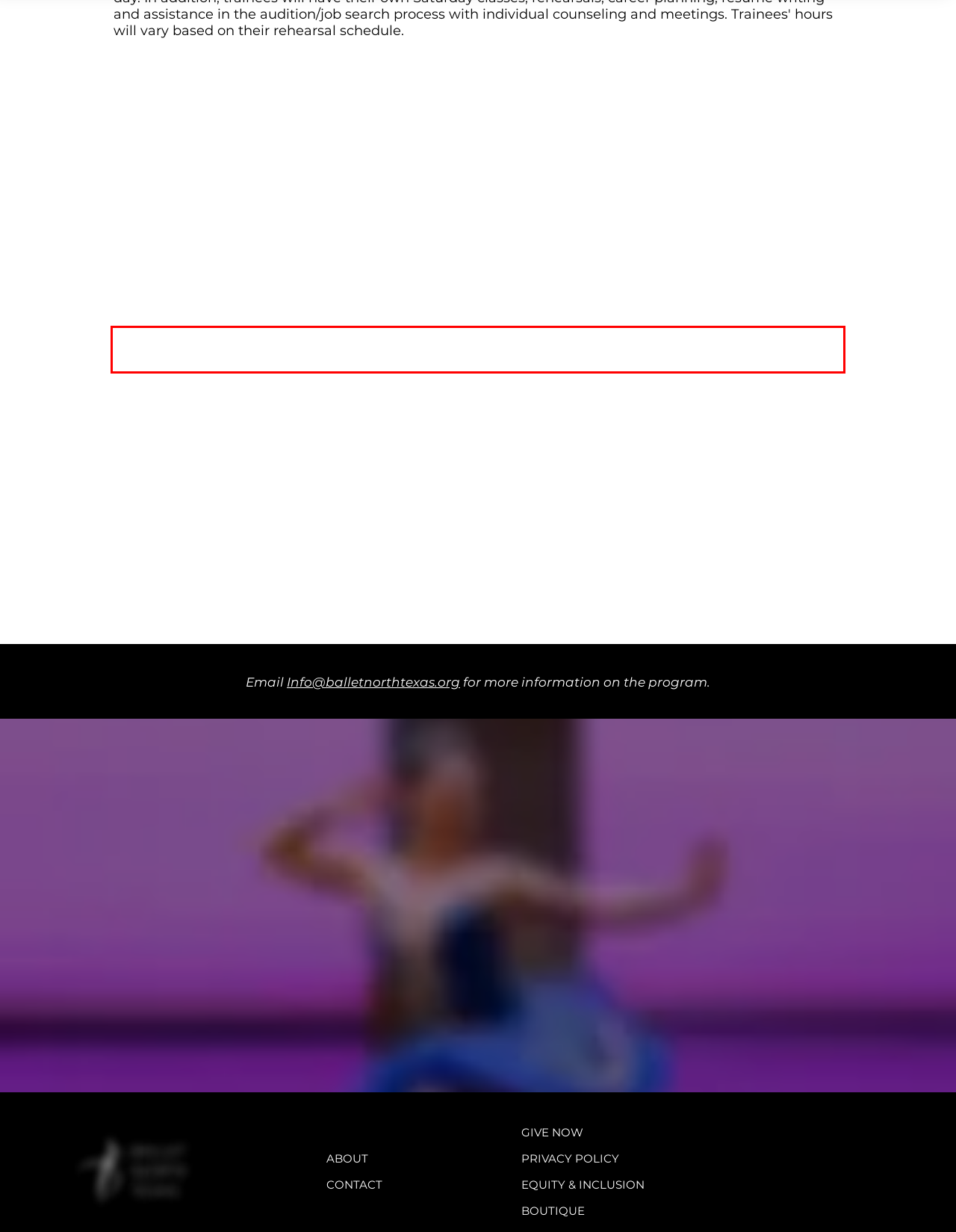Given the screenshot of a webpage, identify the red rectangle bounding box and recognize the text content inside it, generating the extracted text.

Trainee dancers are responsible for establishing their own housing arrangements. Ballet North Texas does not have year-round housing available. Dancers must also secure their own transportation to and from the studio and/or performance venues.